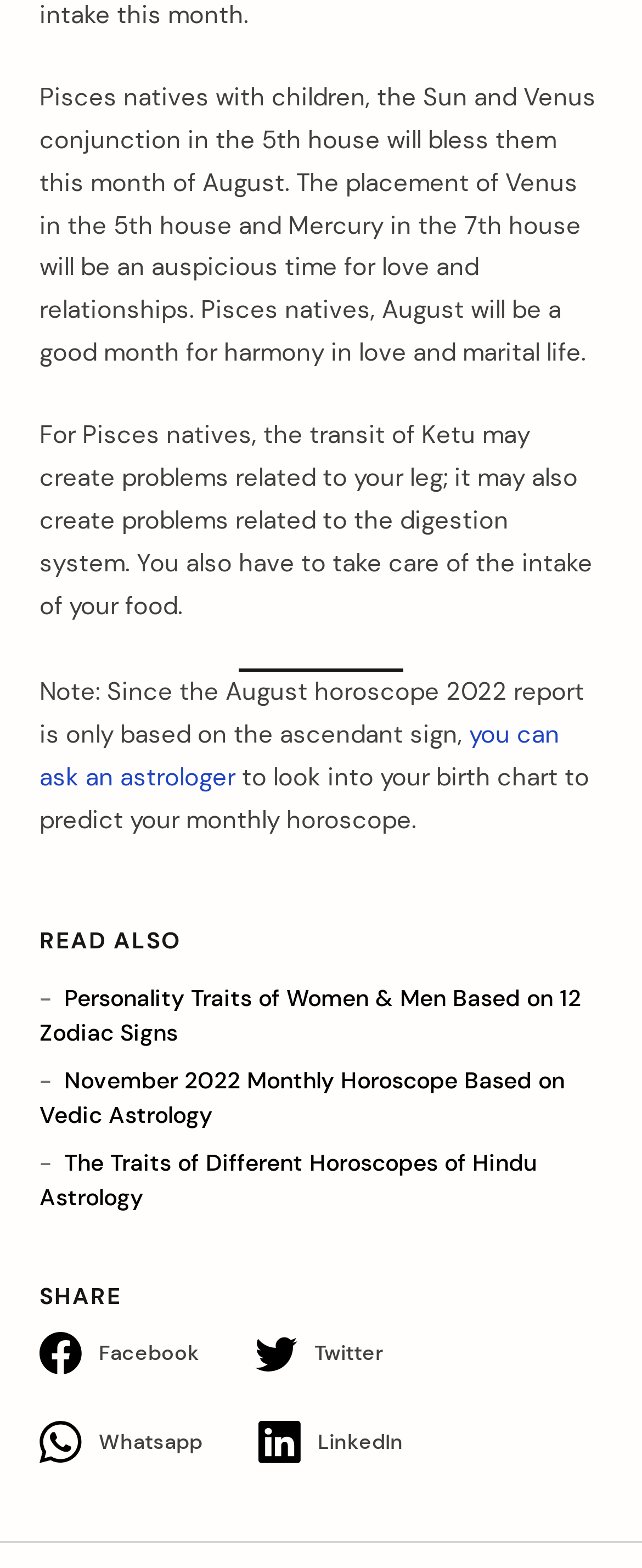Find the bounding box coordinates of the element's region that should be clicked in order to follow the given instruction: "read more about personality traits of women and men based on 12 zodiac signs". The coordinates should consist of four float numbers between 0 and 1, i.e., [left, top, right, bottom].

[0.062, 0.627, 0.905, 0.668]